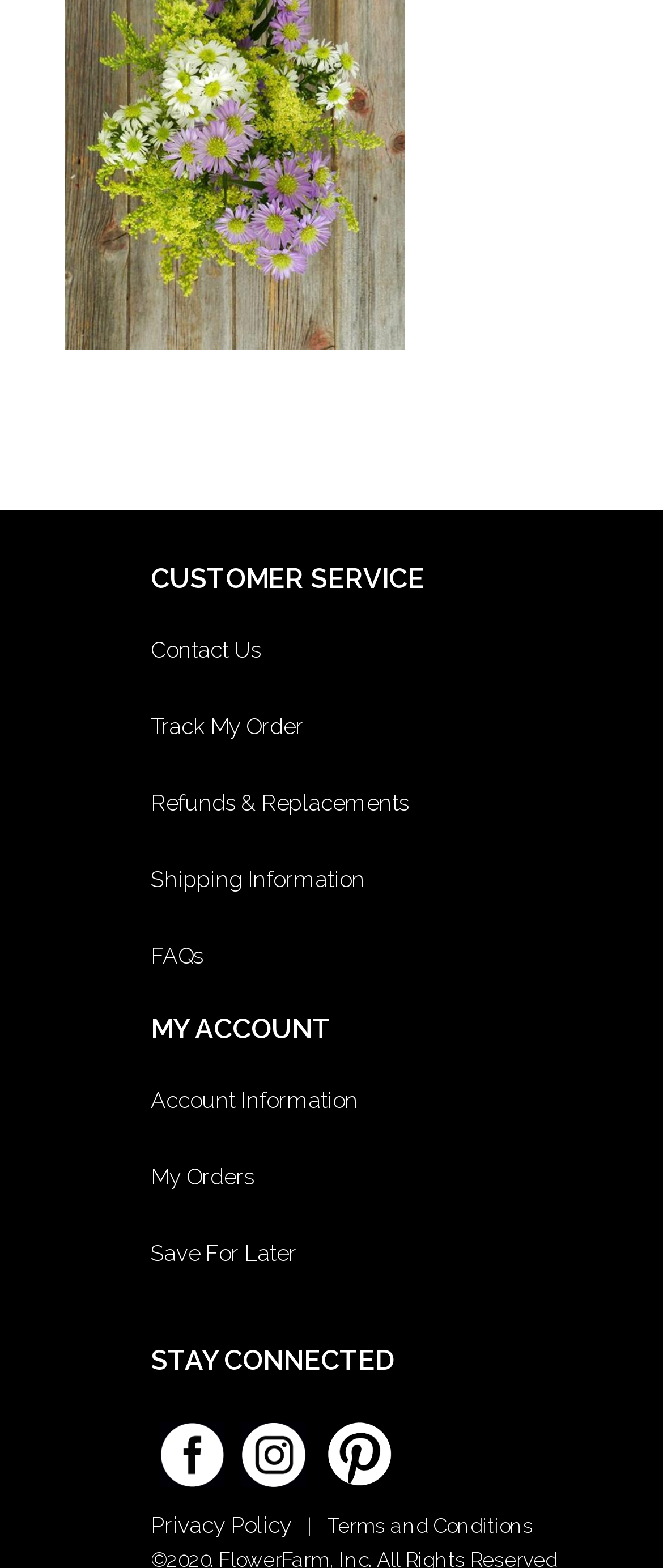Specify the bounding box coordinates (top-left x, top-left y, bottom-right x, bottom-right y) of the UI element in the screenshot that matches this description: Save For Later

[0.227, 0.791, 0.851, 0.807]